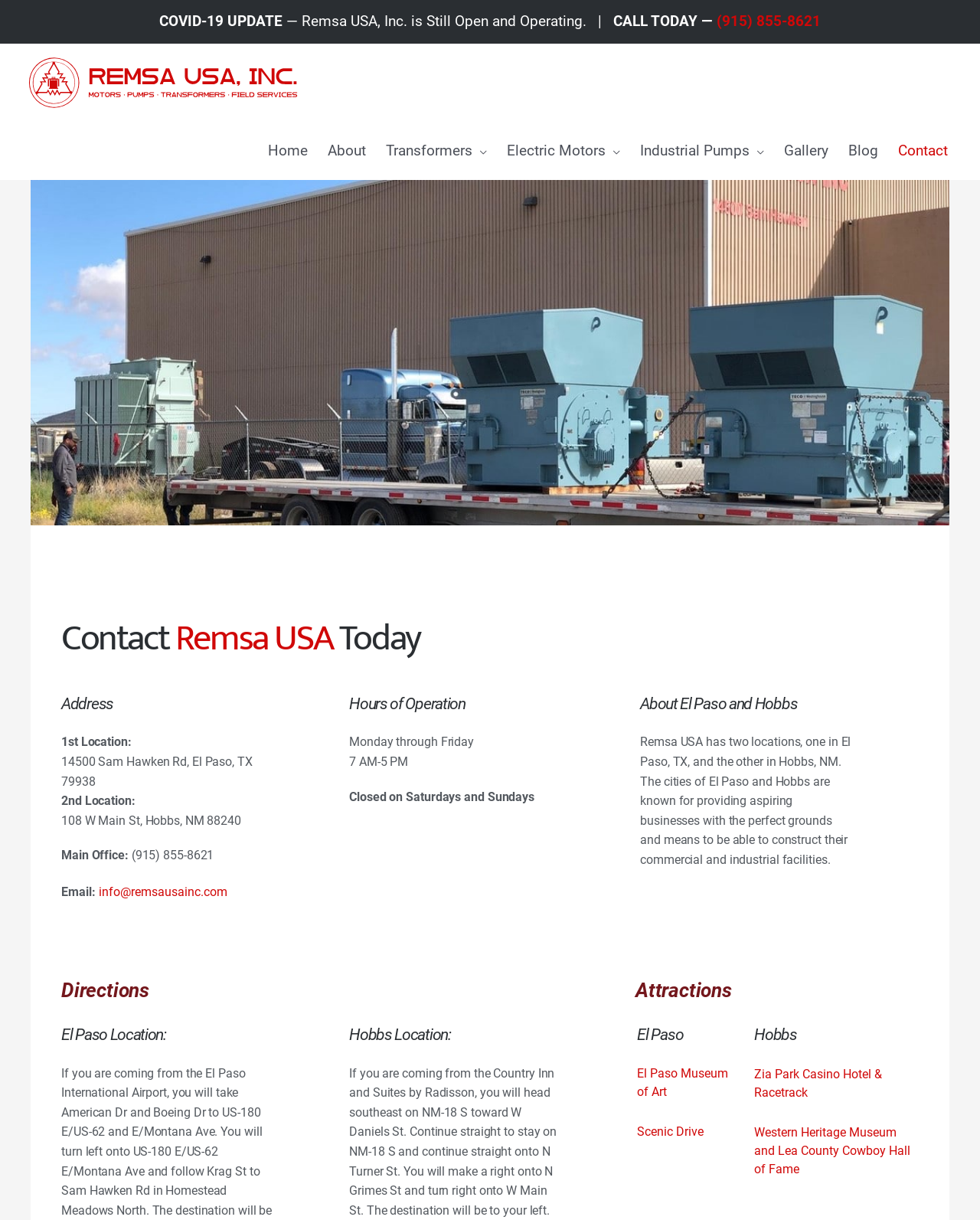Using the provided description: "Blog", find the bounding box coordinates of the corresponding UI element. The output should be four float numbers between 0 and 1, in the format [left, top, right, bottom].

[0.851, 0.1, 0.902, 0.147]